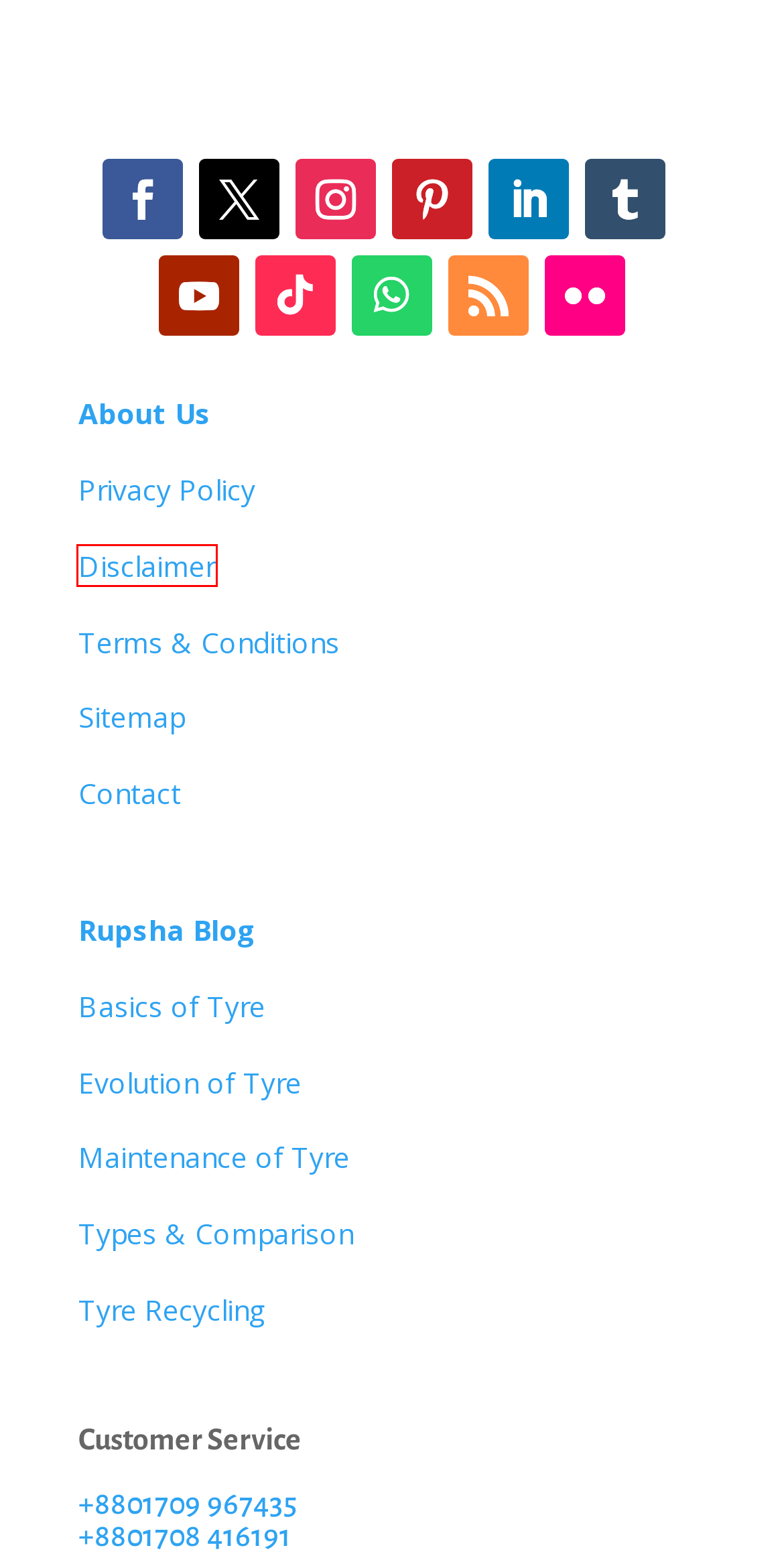You’re provided with a screenshot of a webpage that has a red bounding box around an element. Choose the best matching webpage description for the new page after clicking the element in the red box. The options are:
A. Basics Of Tyre - Rupsha Tyres
B. Contact - Rupsha Tyres
C. Disclaimer - Rupsha Tyres
D. Evolution of Tyre - Rupsha Tyres
E. Tyre Recycling - Rupsha Tyres
F. Terms & Conditions - Rupsha Tyres
G. Comments on: Rupsha Blog2
H. Types & Comparison - Rupsha Tyres

C